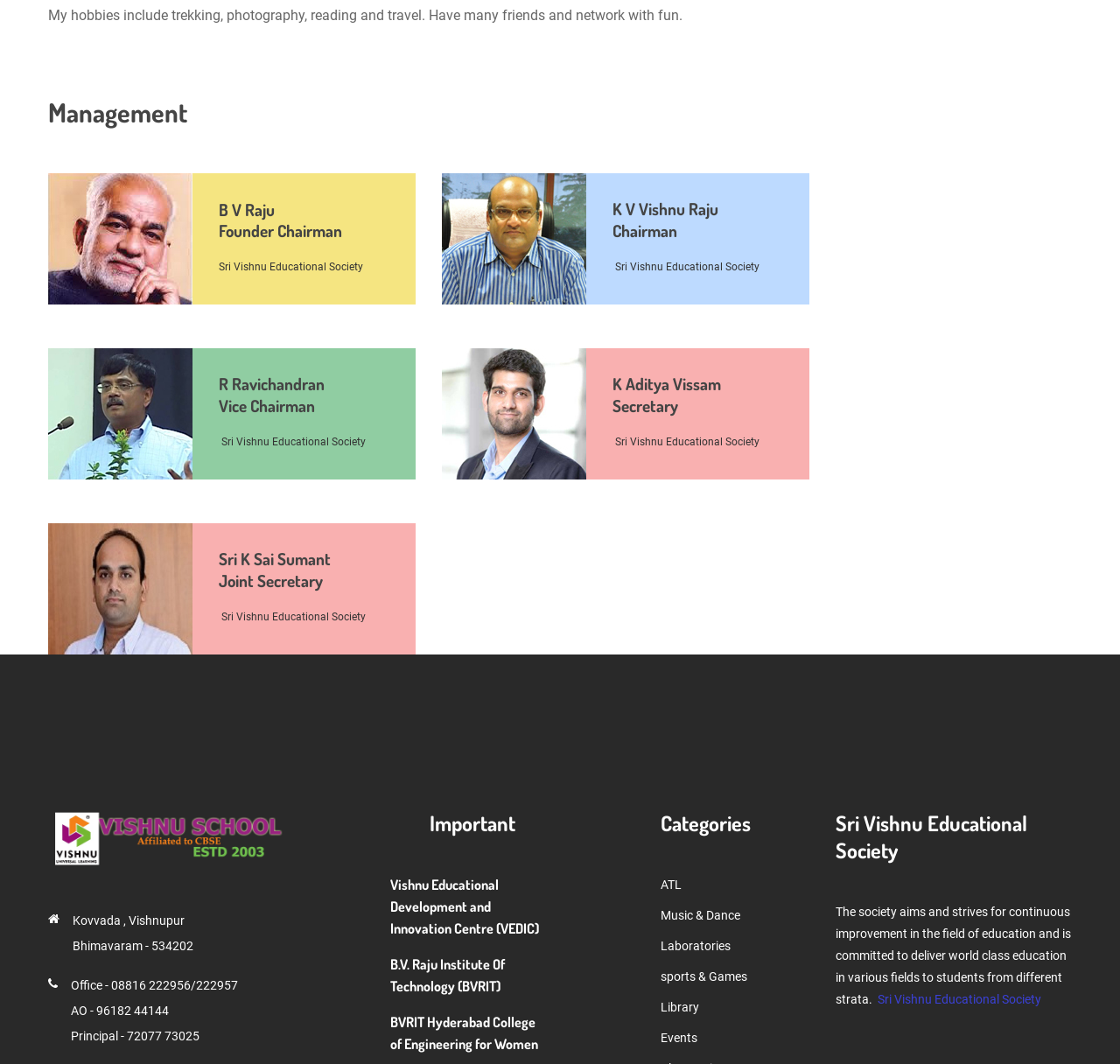What is the contact number of the office?
Please respond to the question with a detailed and well-explained answer.

The answer can be found in the link element with the text 'Office - 08816 222956/222957' which is located at the bottom of the webpage.